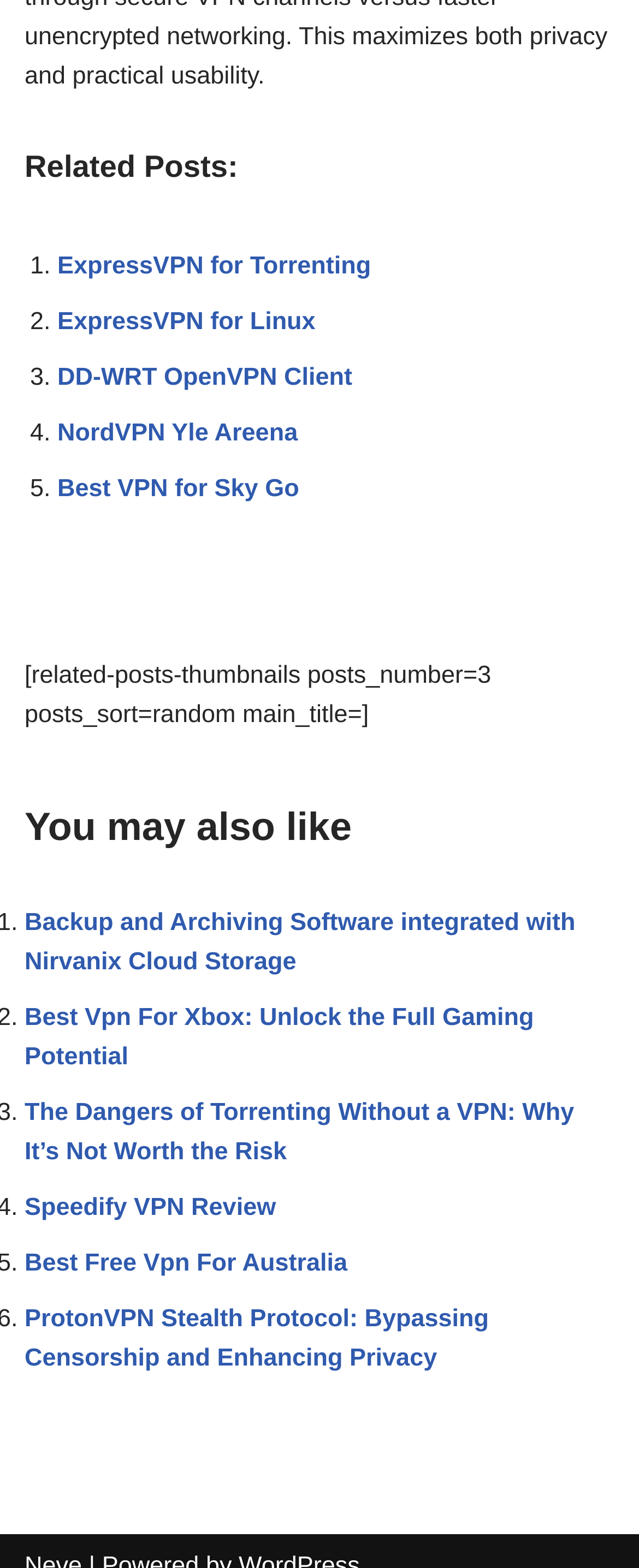Using the element description ExpressVPN for Torrenting, predict the bounding box coordinates for the UI element. Provide the coordinates in (top-left x, top-left y, bottom-right x, bottom-right y) format with values ranging from 0 to 1.

[0.09, 0.16, 0.581, 0.178]